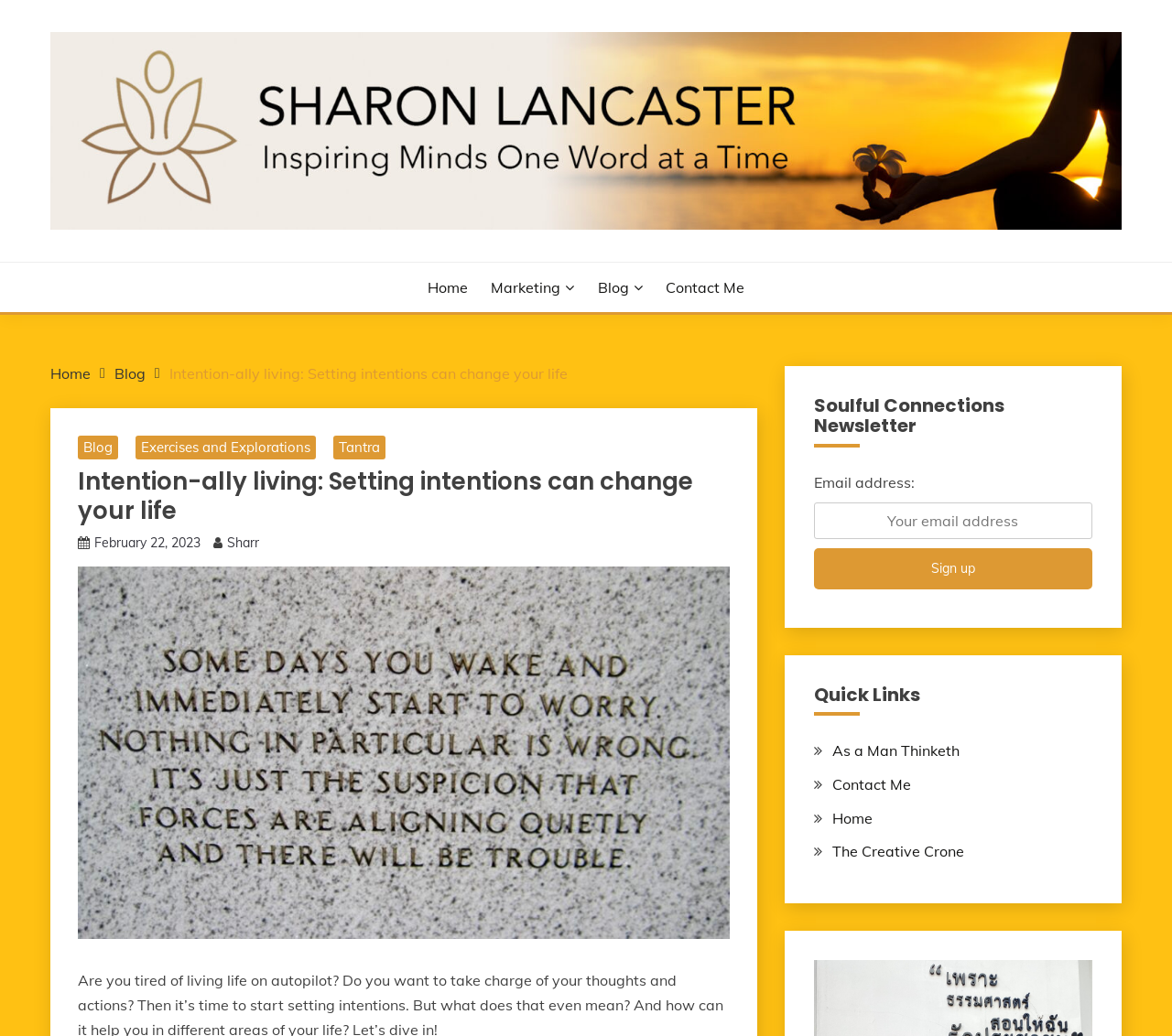Who is the author of this blog?
Craft a detailed and extensive response to the question.

I inferred this by looking at the top-left corner of the webpage, where I saw a link with the text 'Sharon Lancaster' and an image with the same name. This suggests that Sharon Lancaster is the author of this blog.